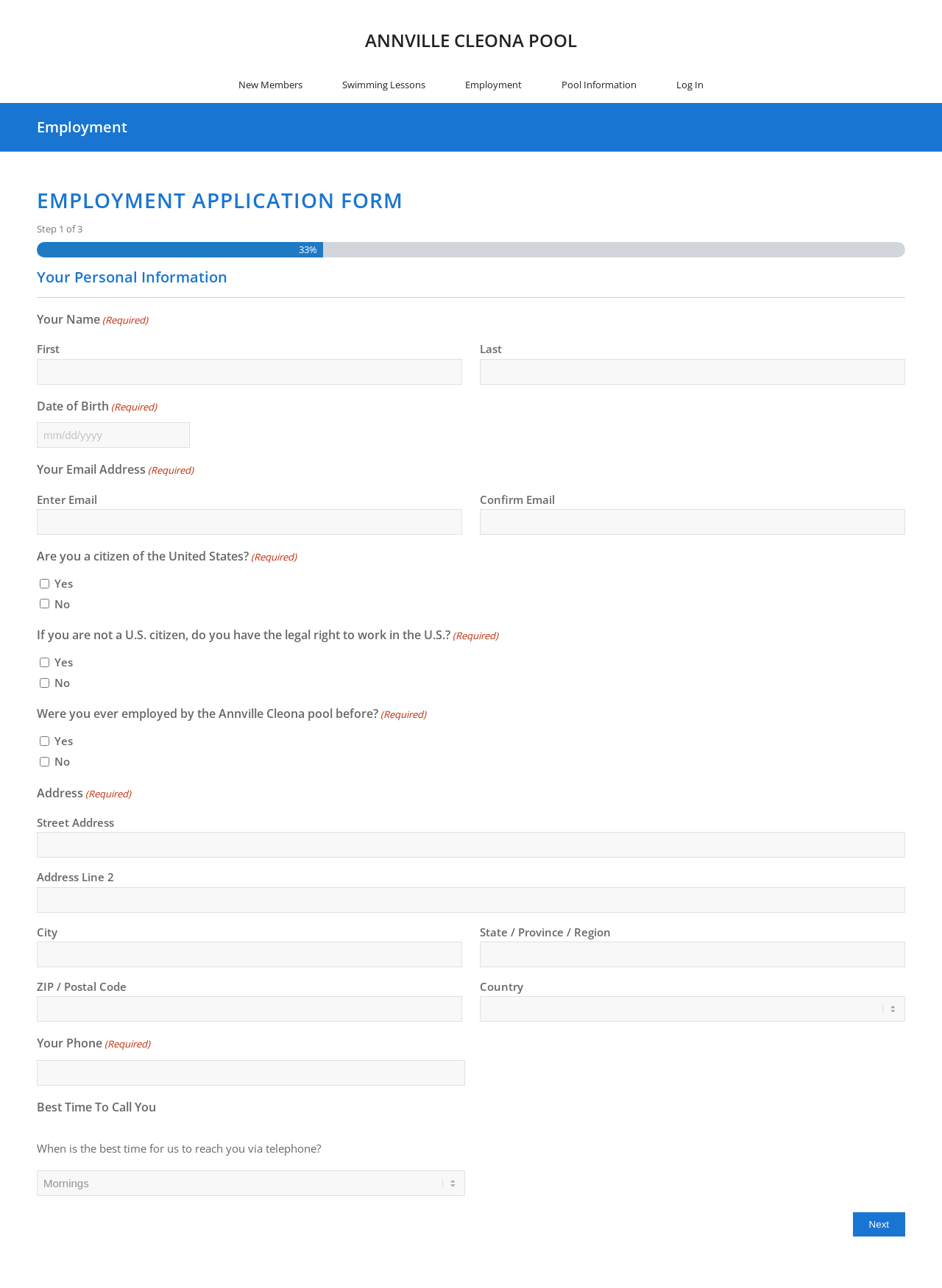Please predict the bounding box coordinates of the element's region where a click is necessary to complete the following instruction: "Click on the 'New Members' menu item". The coordinates should be represented by four float numbers between 0 and 1, i.e., [left, top, right, bottom].

[0.232, 0.051, 0.342, 0.08]